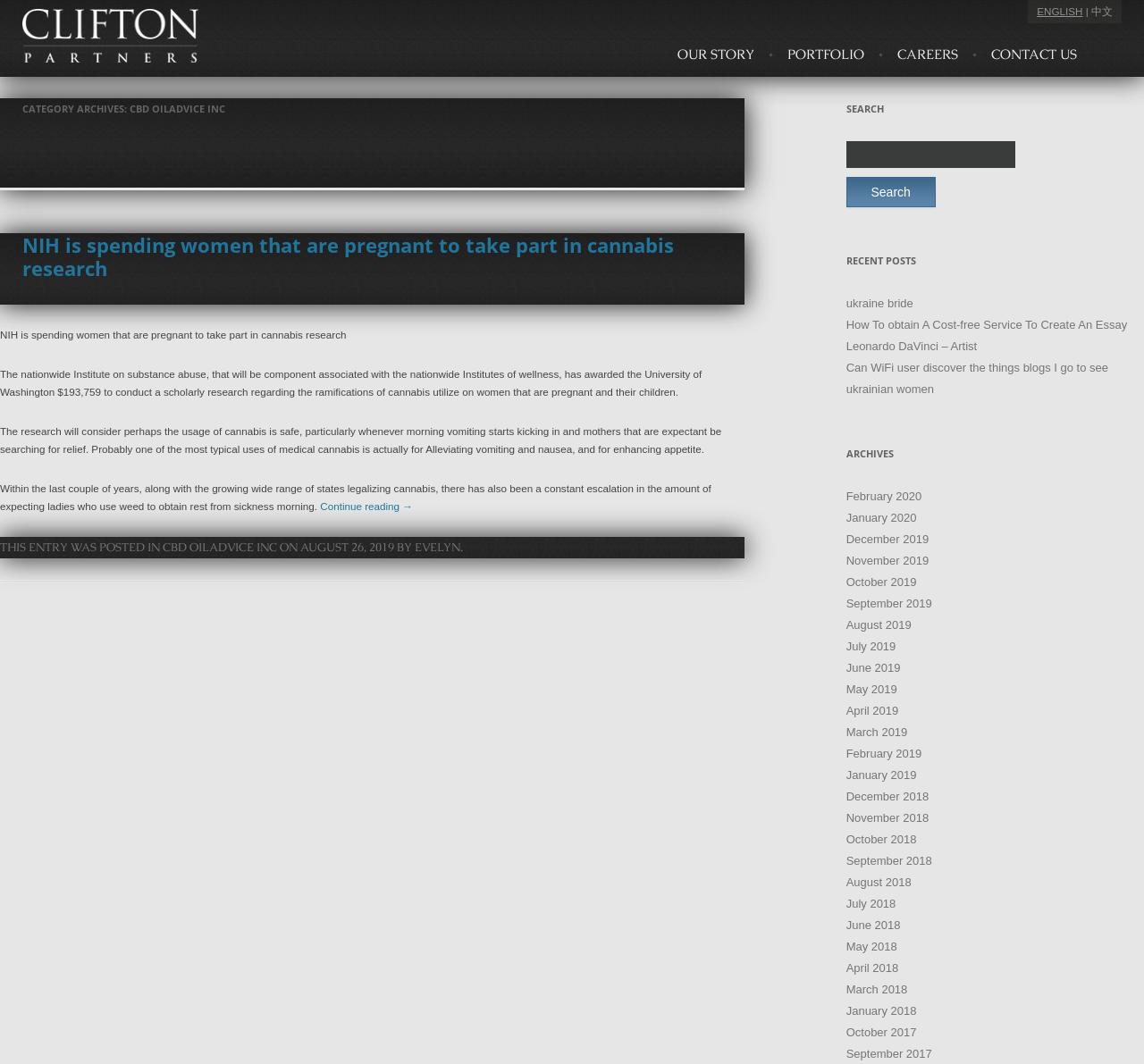What is the date of the latest article?
Based on the image, answer the question in a detailed manner.

The date of the latest article can be found in the footer section of the webpage, where it says 'THIS ENTRY WAS POSTED IN CBD OILADVICE INC ON AUGUST 26, 2019 BY EVELYN'.